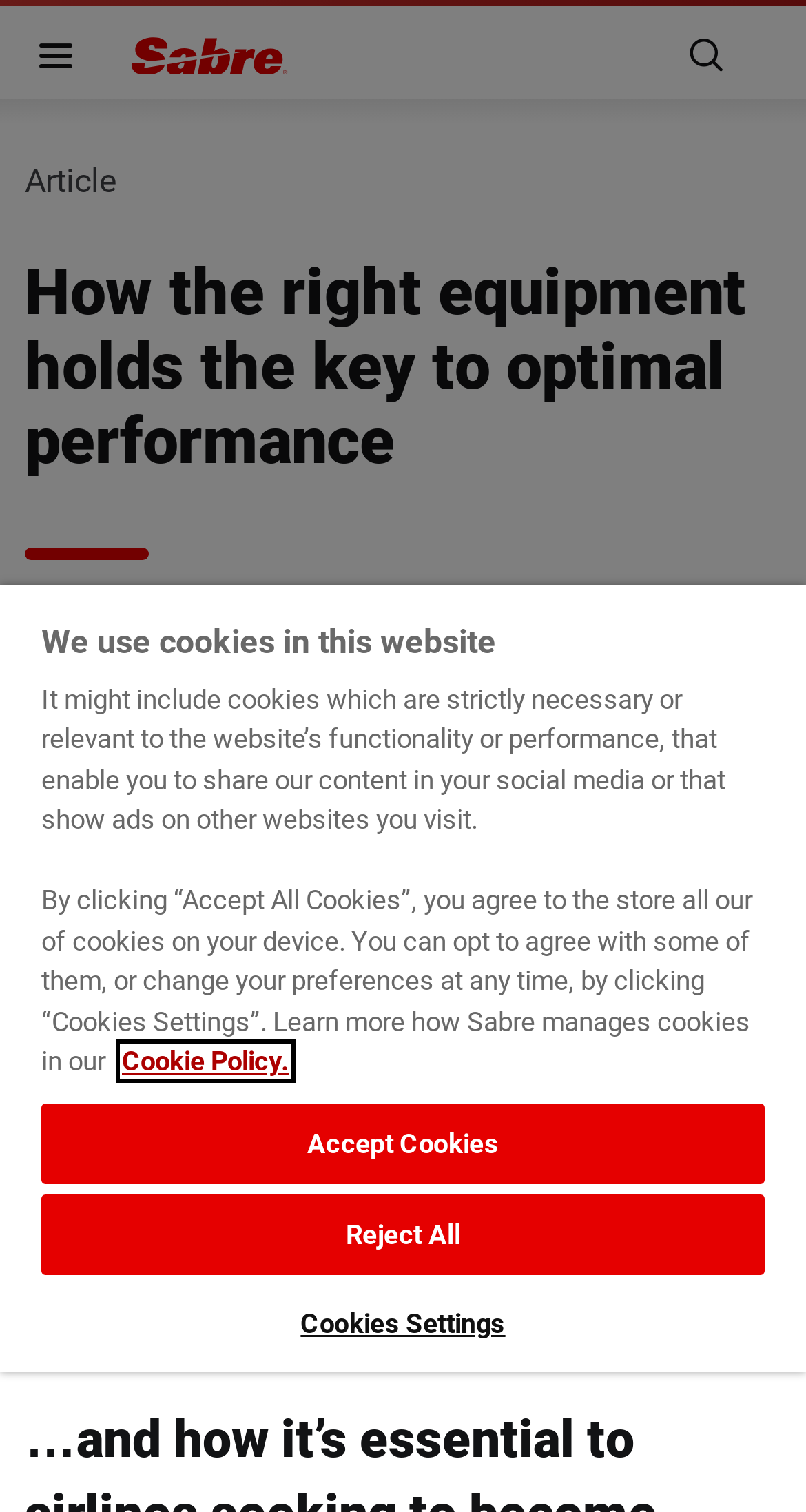Please determine the bounding box coordinates of the element's region to click for the following instruction: "Read the article".

[0.031, 0.169, 0.969, 0.37]